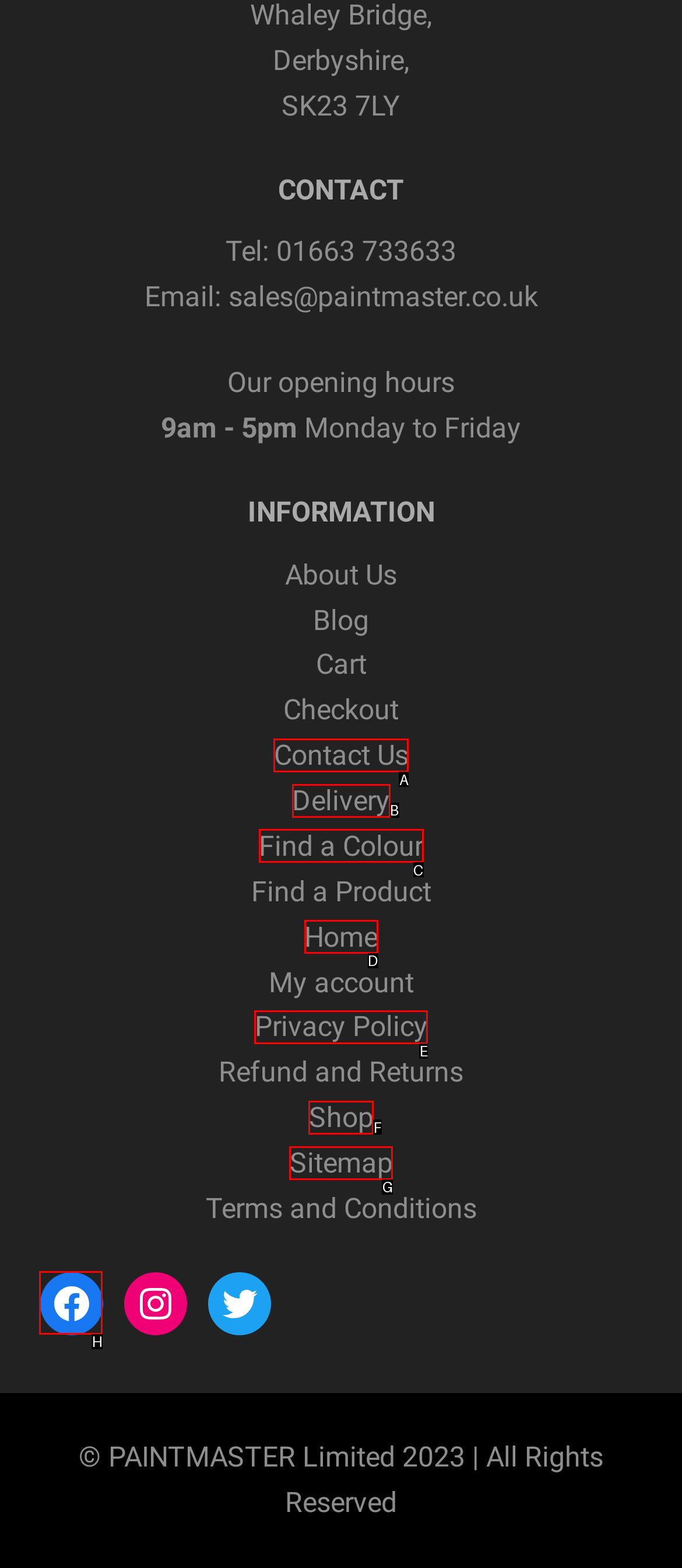Identify which HTML element matches the description: Home. Answer with the correct option's letter.

D